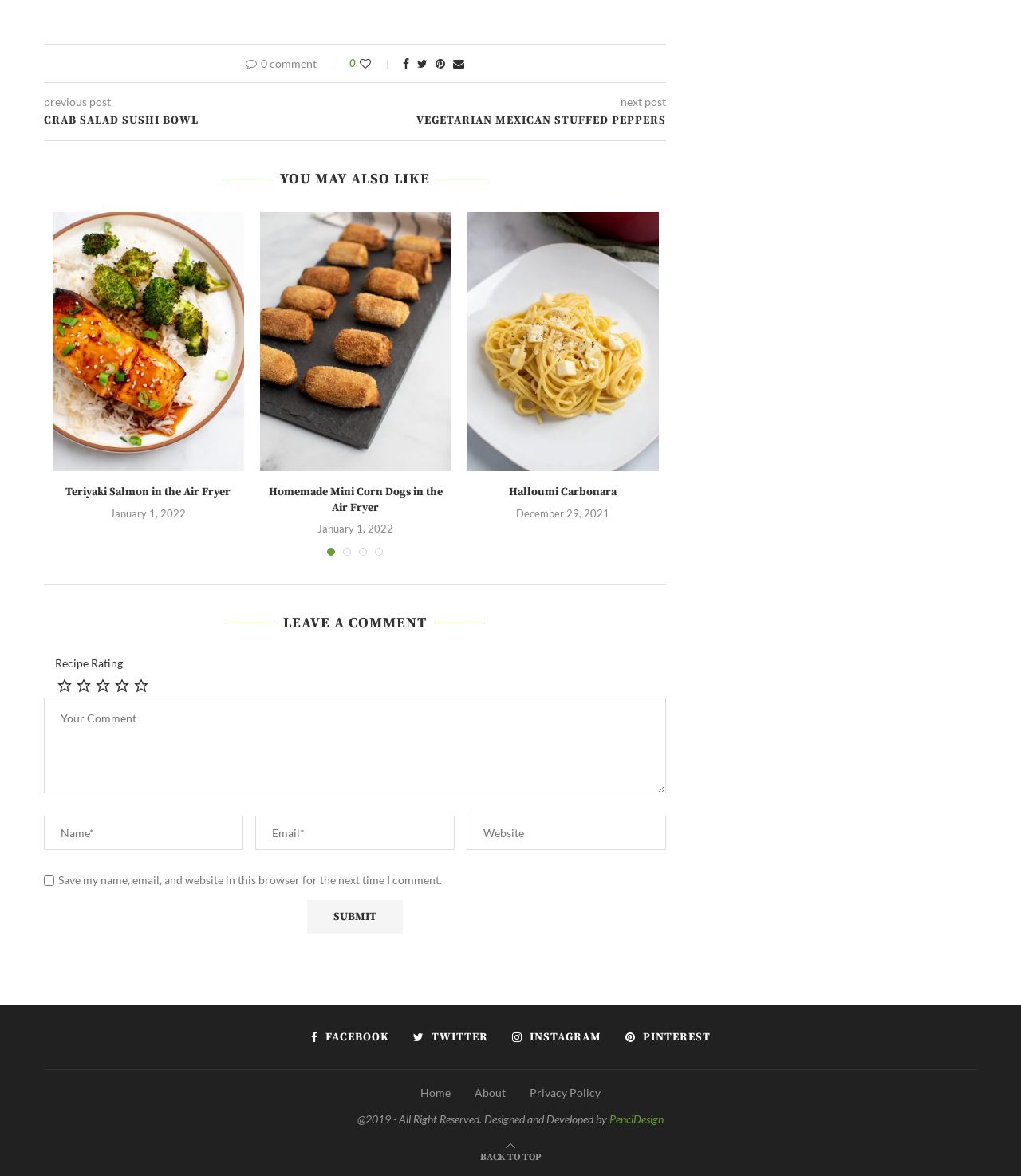How many social media links are there?
Using the image as a reference, give an elaborate response to the question.

I counted the number of social media links at the bottom of the webpage, which are Facebook, Twitter, Instagram, Pinterest, and Home.